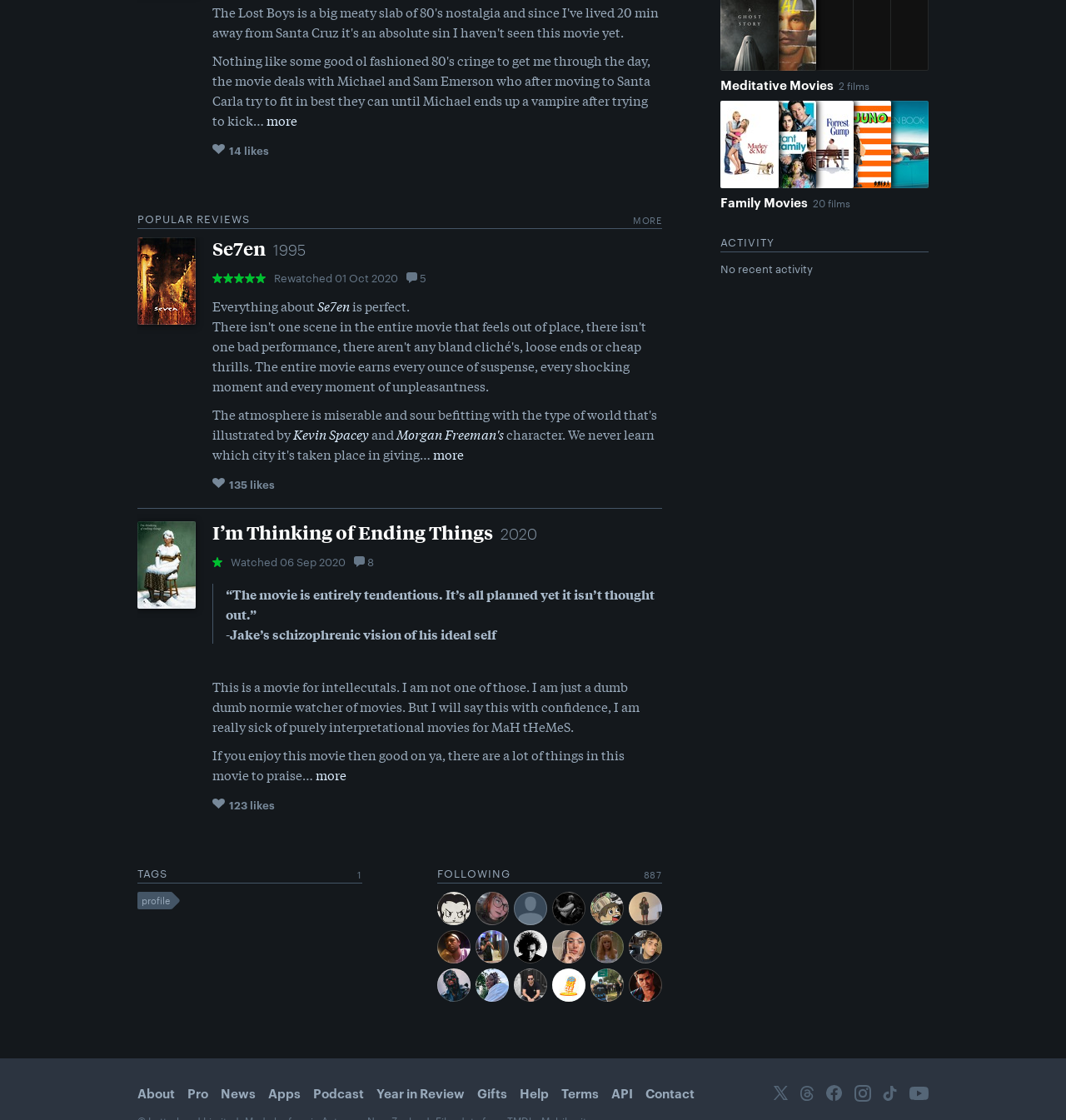What is the release year of the movie I'm Thinking of Ending Things? Using the information from the screenshot, answer with a single word or phrase.

2020